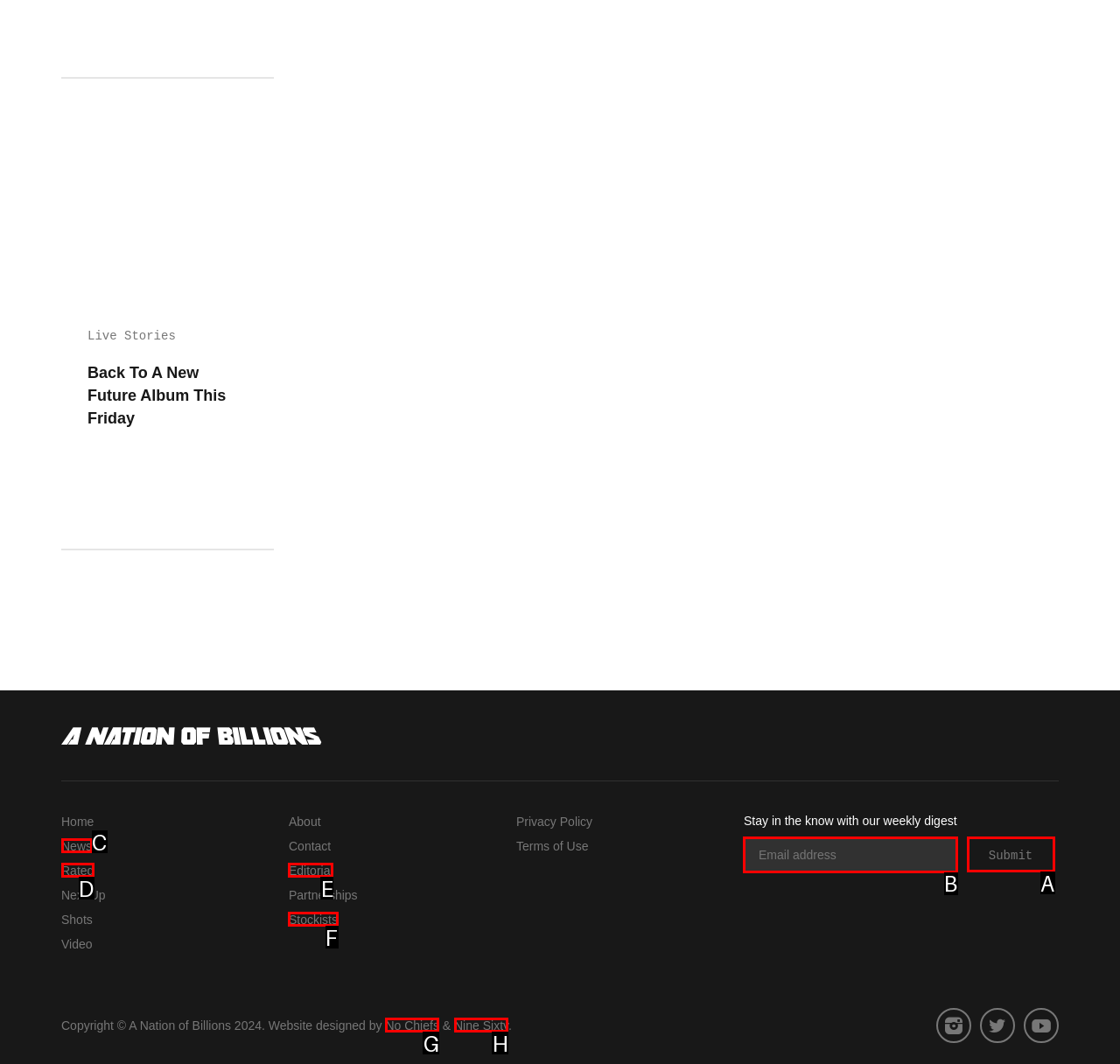Identify the letter of the UI element needed to carry out the task: Submit email address
Reply with the letter of the chosen option.

B